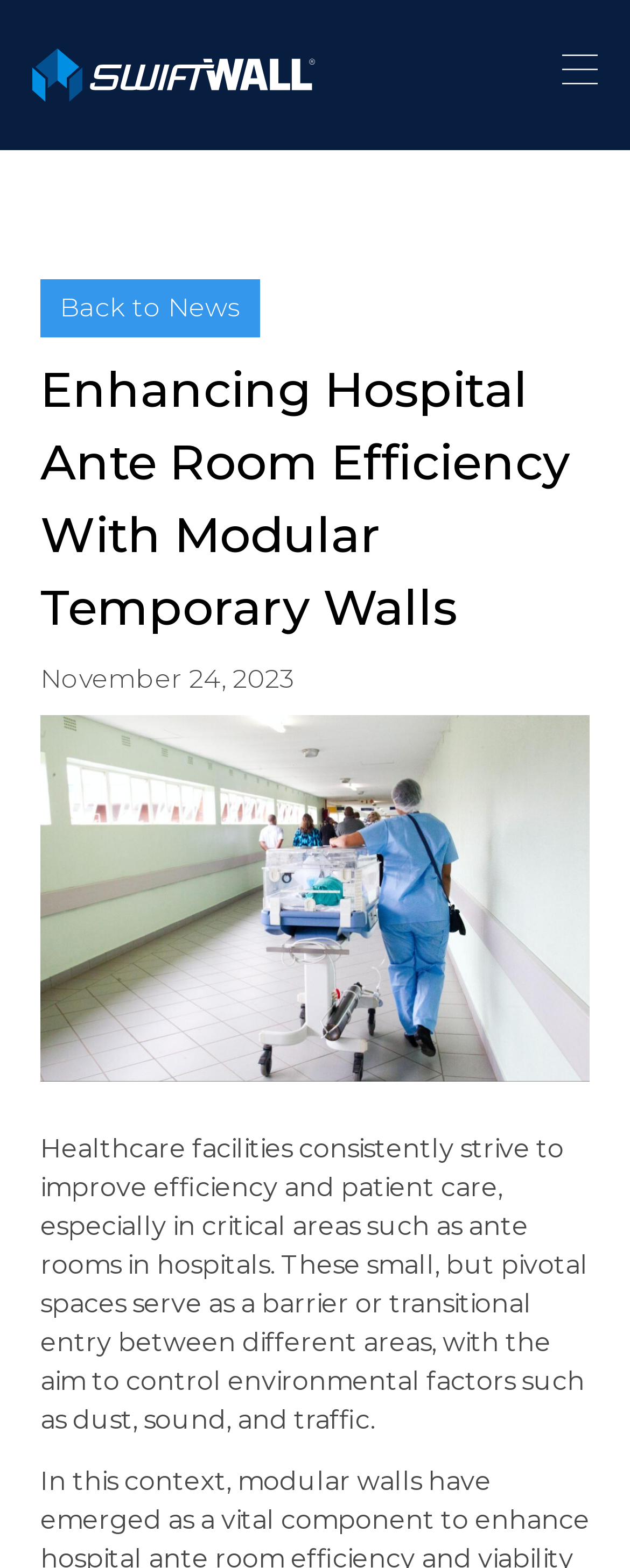Provide your answer in a single word or phrase: 
What is the date of the article?

November 24, 2023